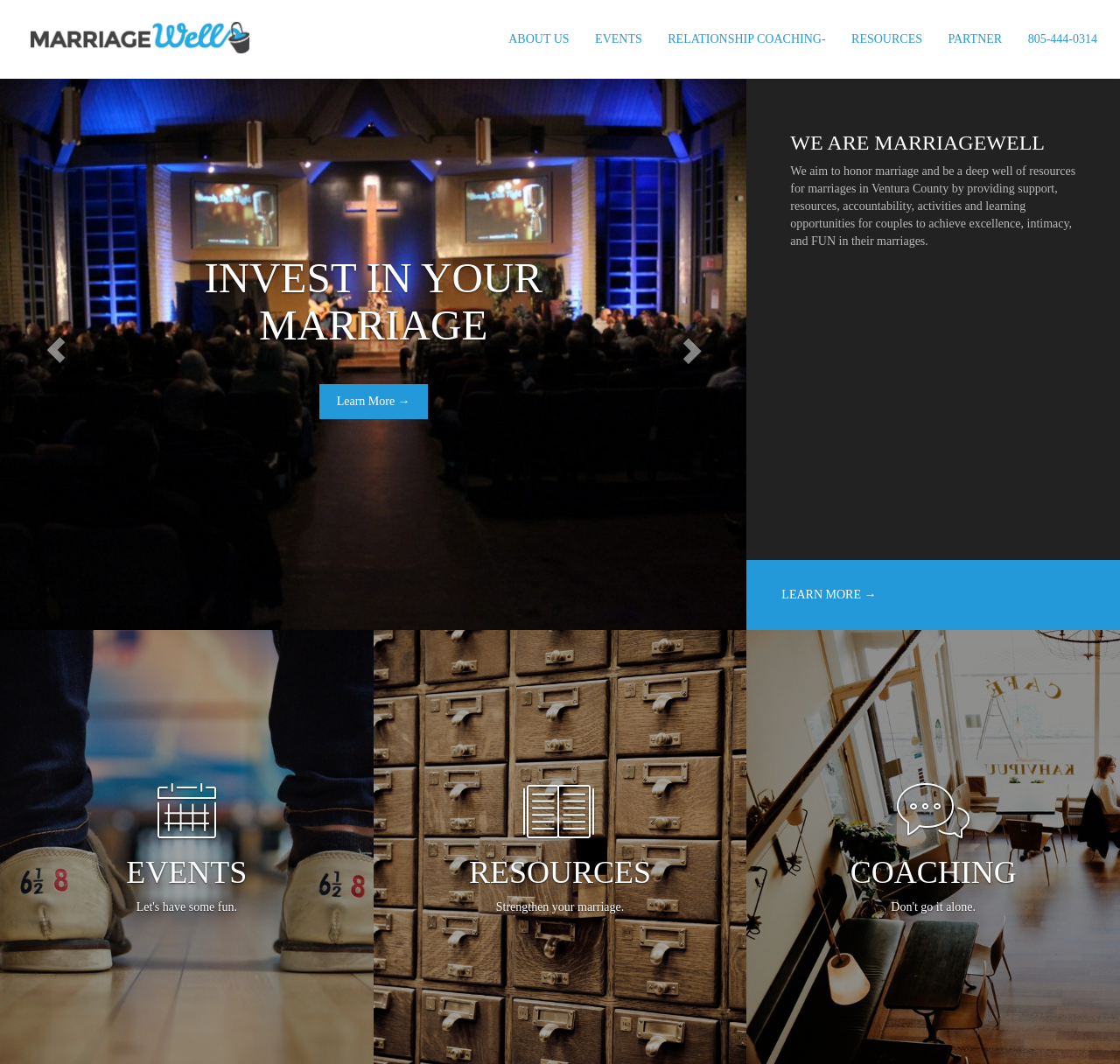Identify the main title of the webpage and generate its text content.

INVEST IN YOUR MARRIAGE